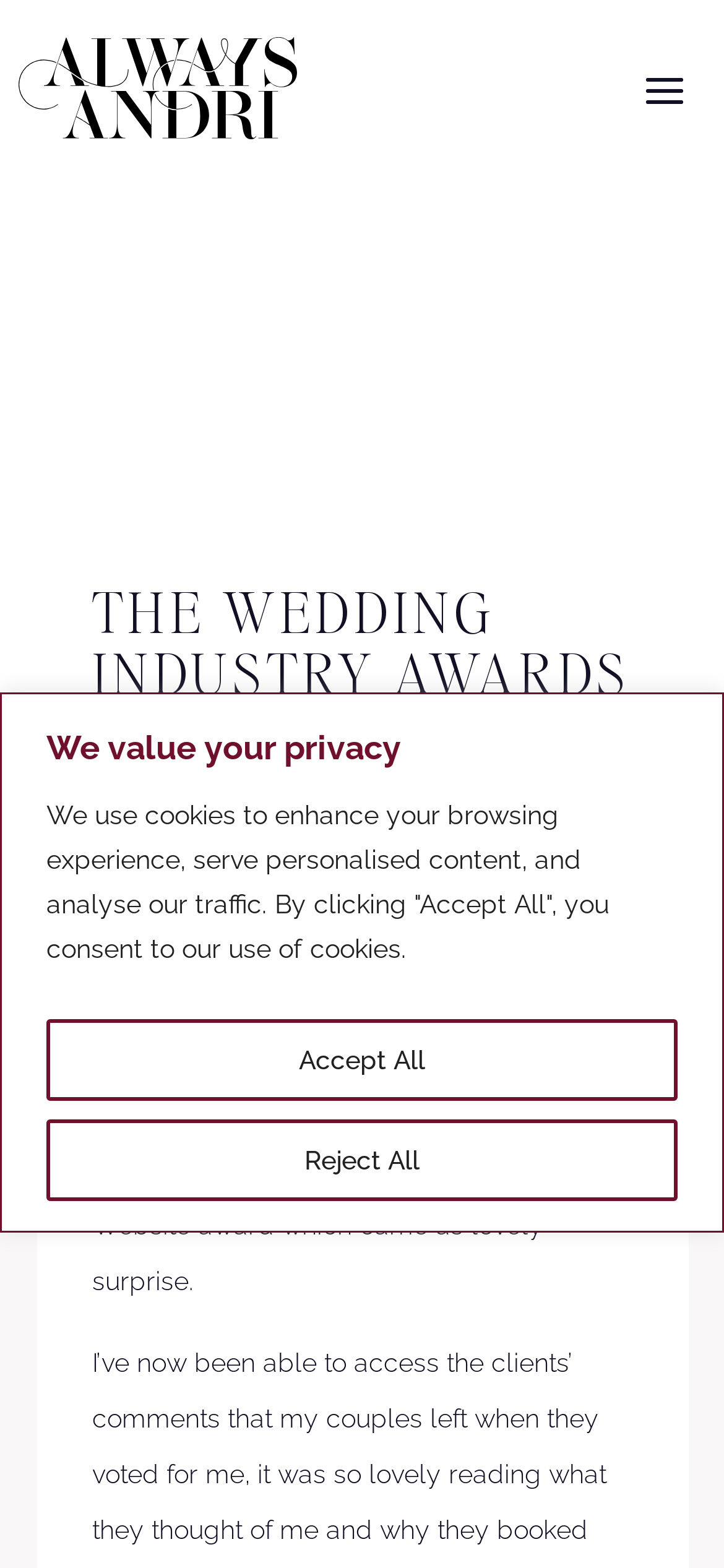Provide a brief response using a word or short phrase to this question:
What is the organization that announced the regional winners?

TWIA